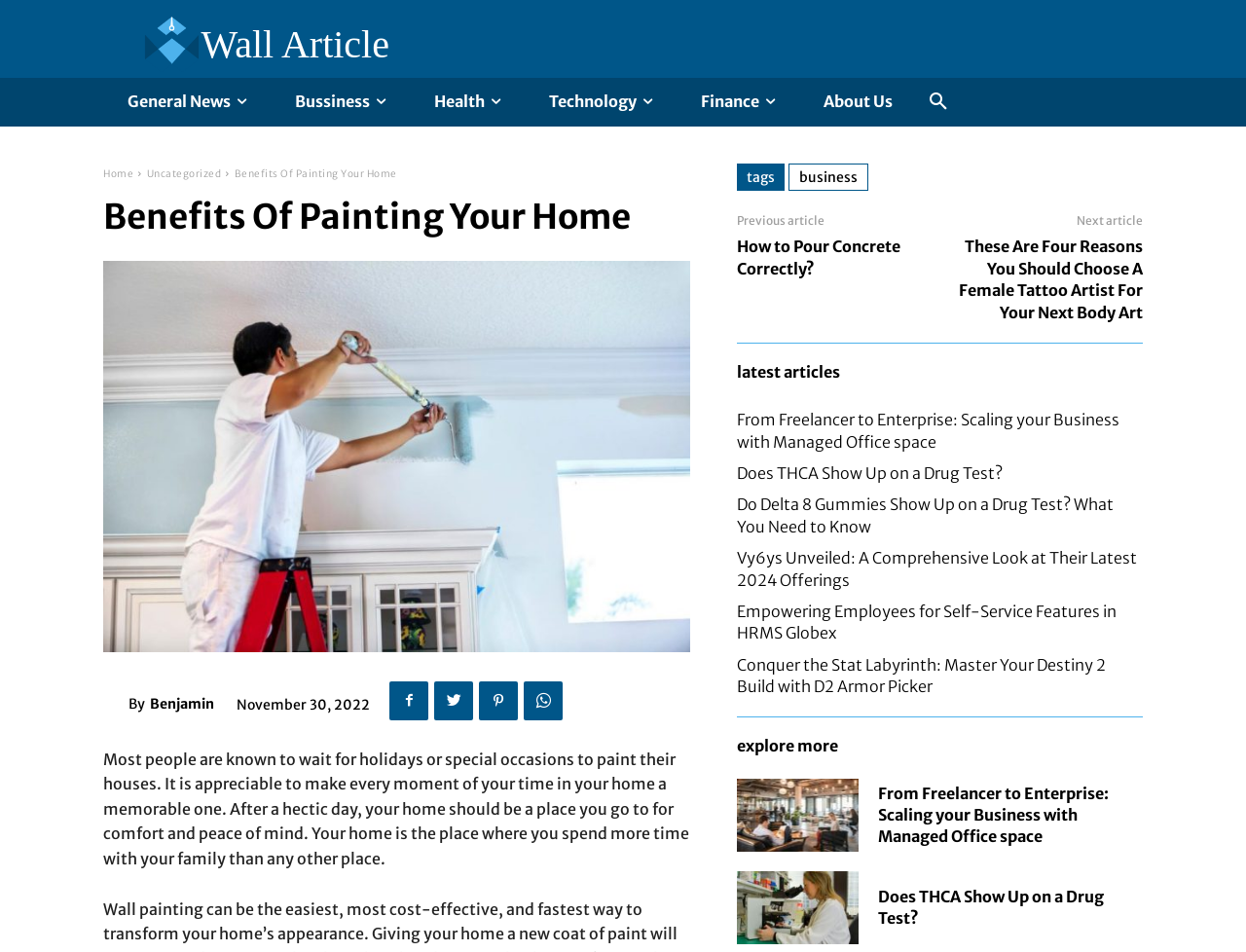What is the author of the article?
Using the image, elaborate on the answer with as much detail as possible.

The author of the article is mentioned below the title of the article, and it is 'Benjamin'. This information can be found by looking at the text 'By' followed by the author's name.